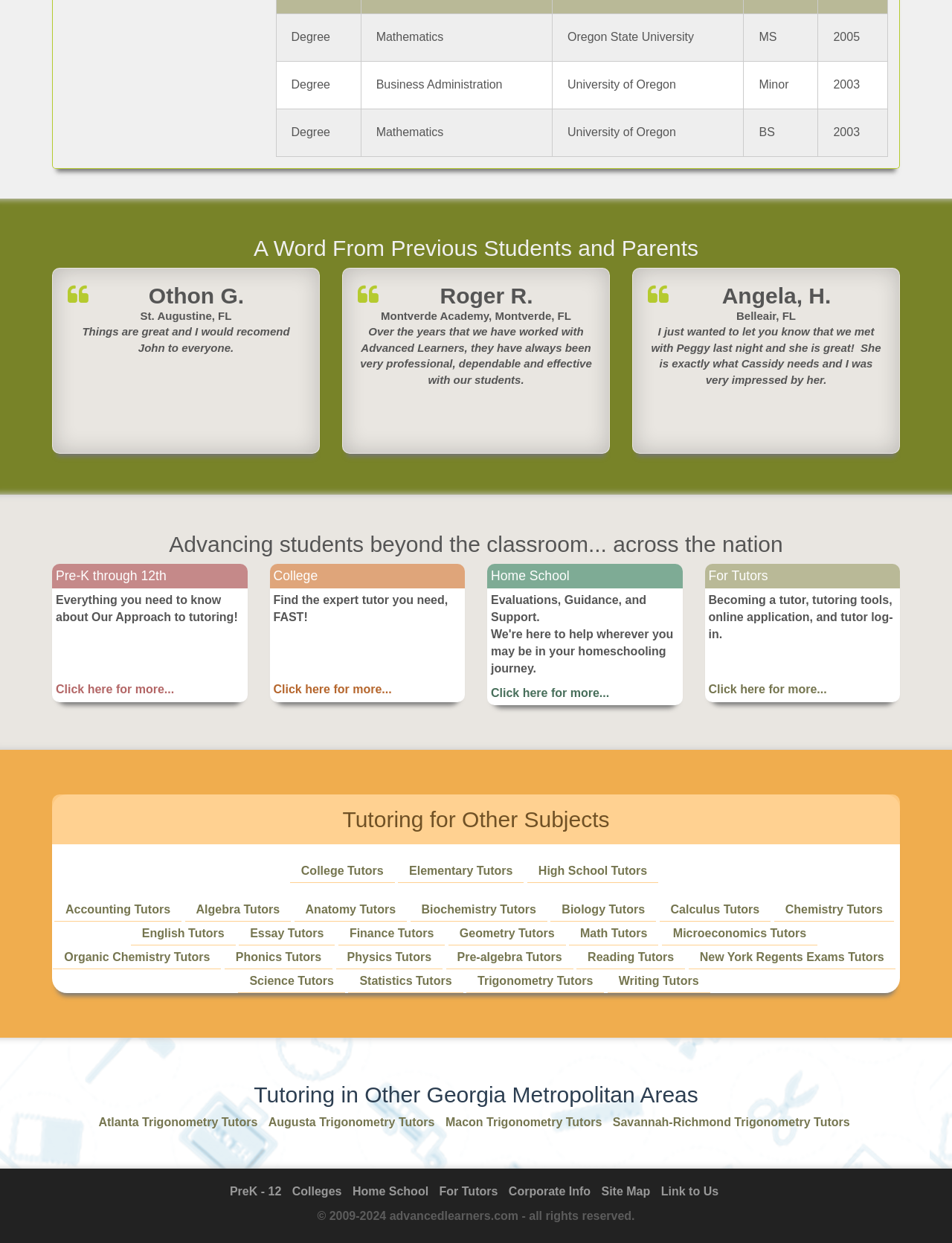What is the copyright year of advancedlearners.com?
Can you provide an in-depth and detailed response to the question?

The copyright year of advancedlearners.com is mentioned at the bottom of the webpage, where it says '© 2009-2024 advancedlearners.com - all rights reserved'.